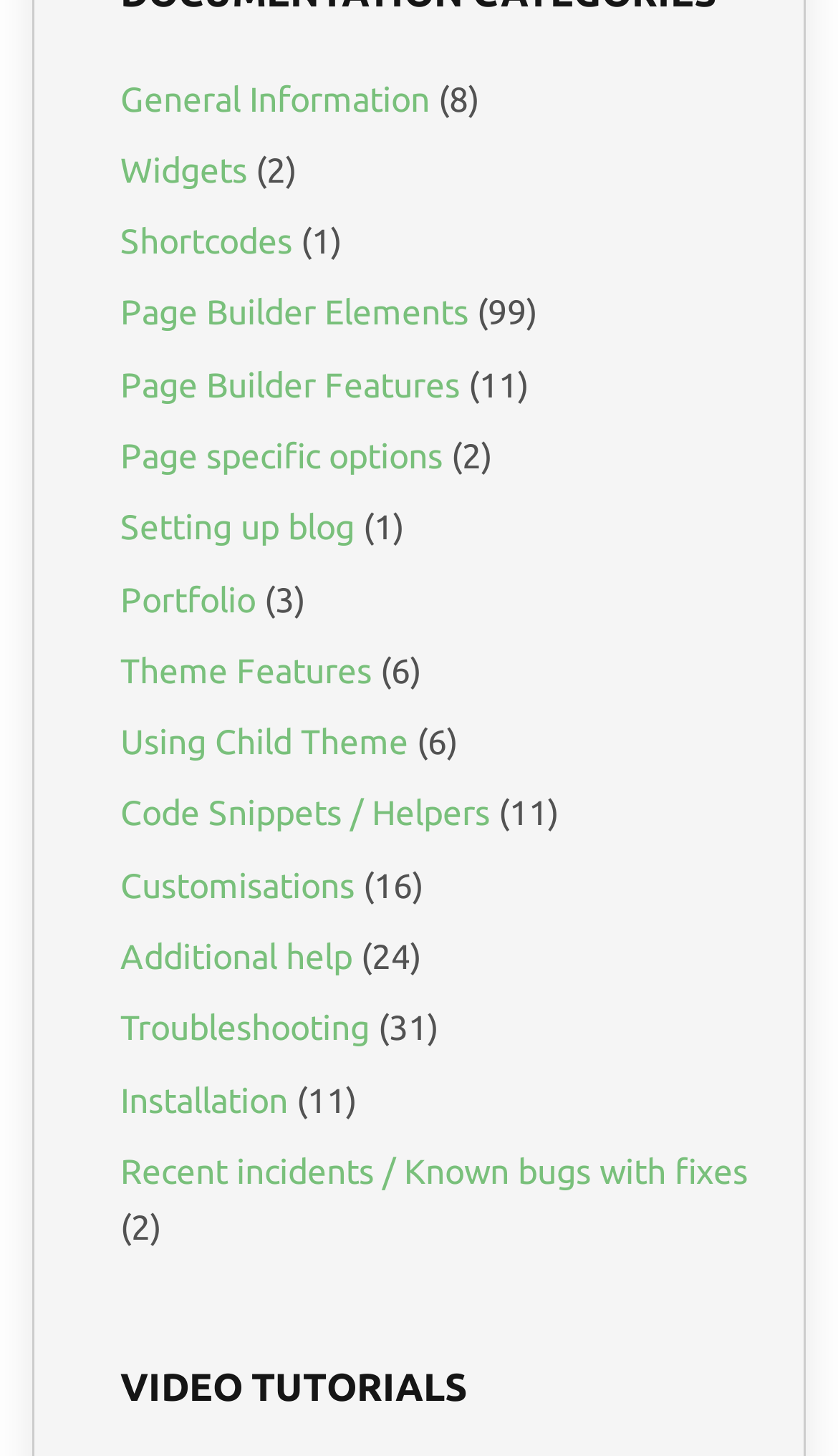Please identify the bounding box coordinates of the area I need to click to accomplish the following instruction: "Click on General Information".

[0.144, 0.054, 0.513, 0.081]